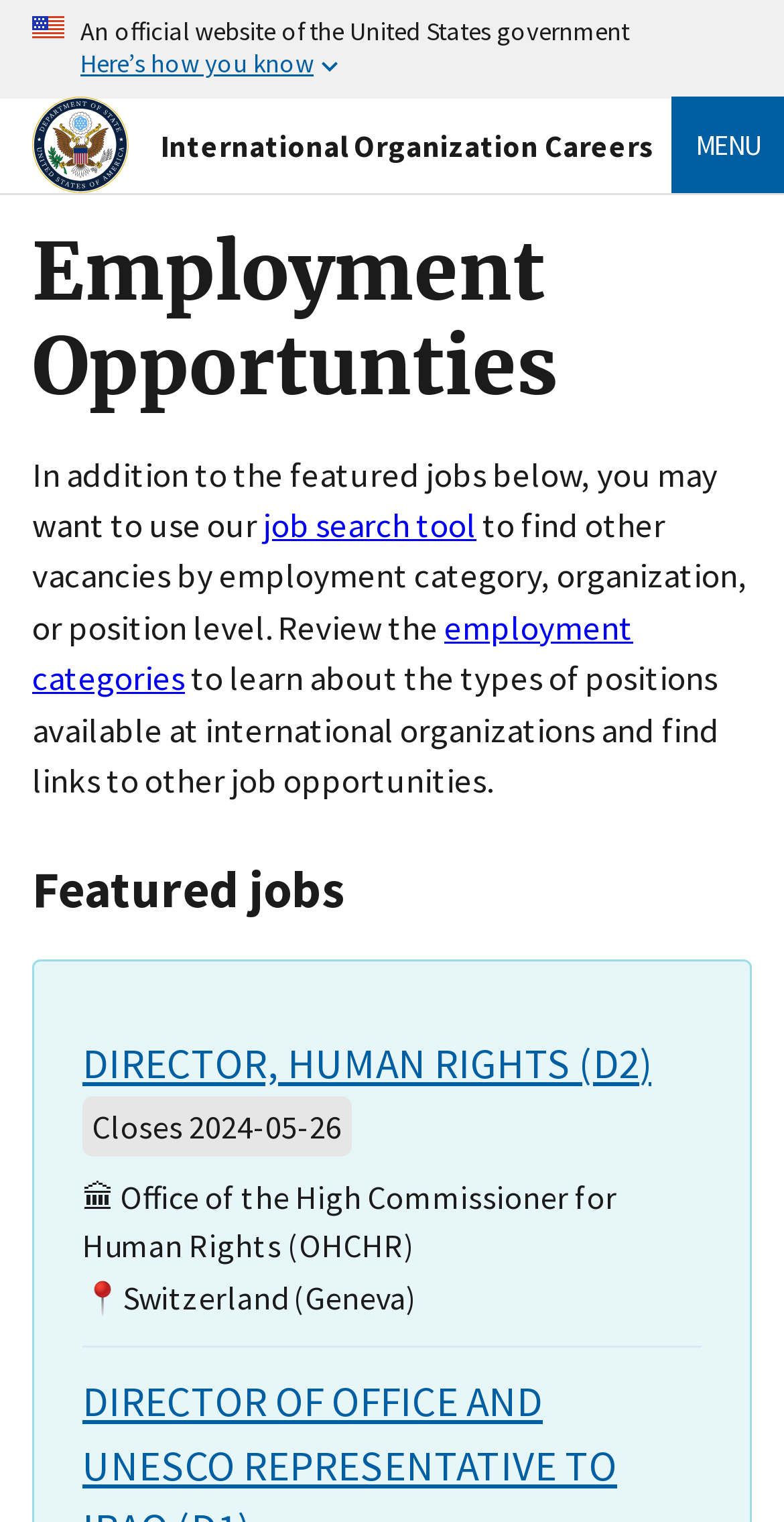How many featured jobs are listed on the webpage?
Using the visual information, reply with a single word or short phrase.

At least 1